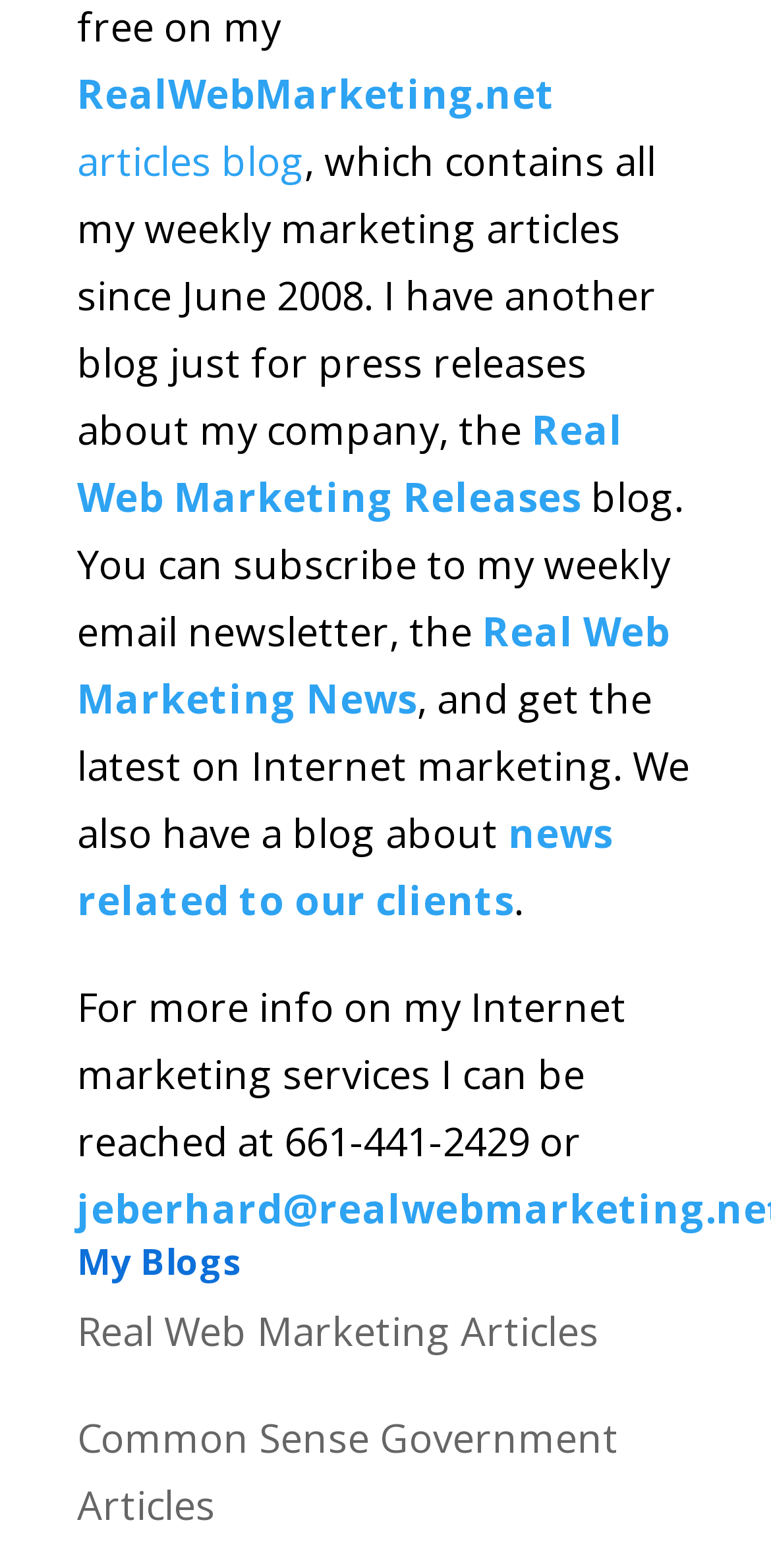Based on the provided description, "articles blog", find the bounding box of the corresponding UI element in the screenshot.

[0.1, 0.086, 0.395, 0.12]